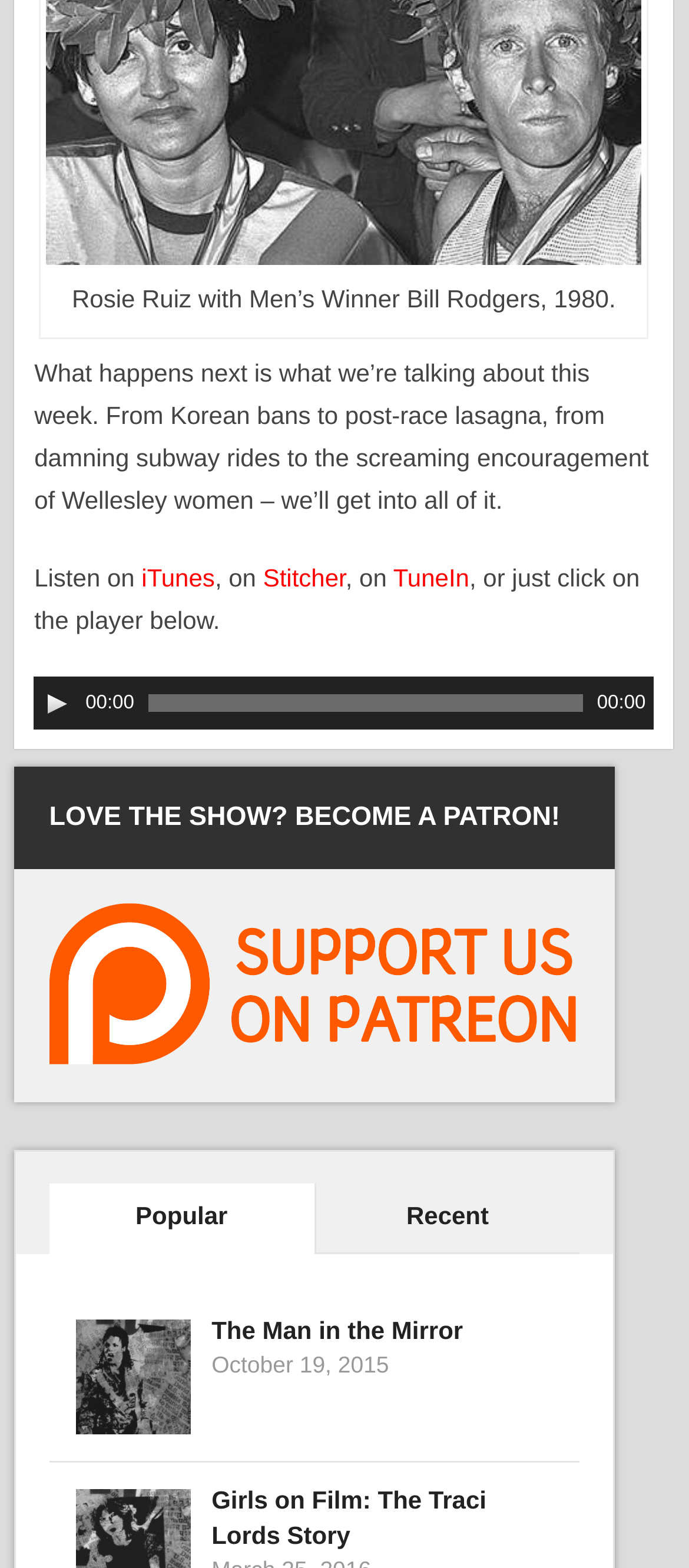Use a single word or phrase to answer the question: What is the release date of the podcast episode 'Girls on Film: The Traci Lords Story'?

October 19, 2015